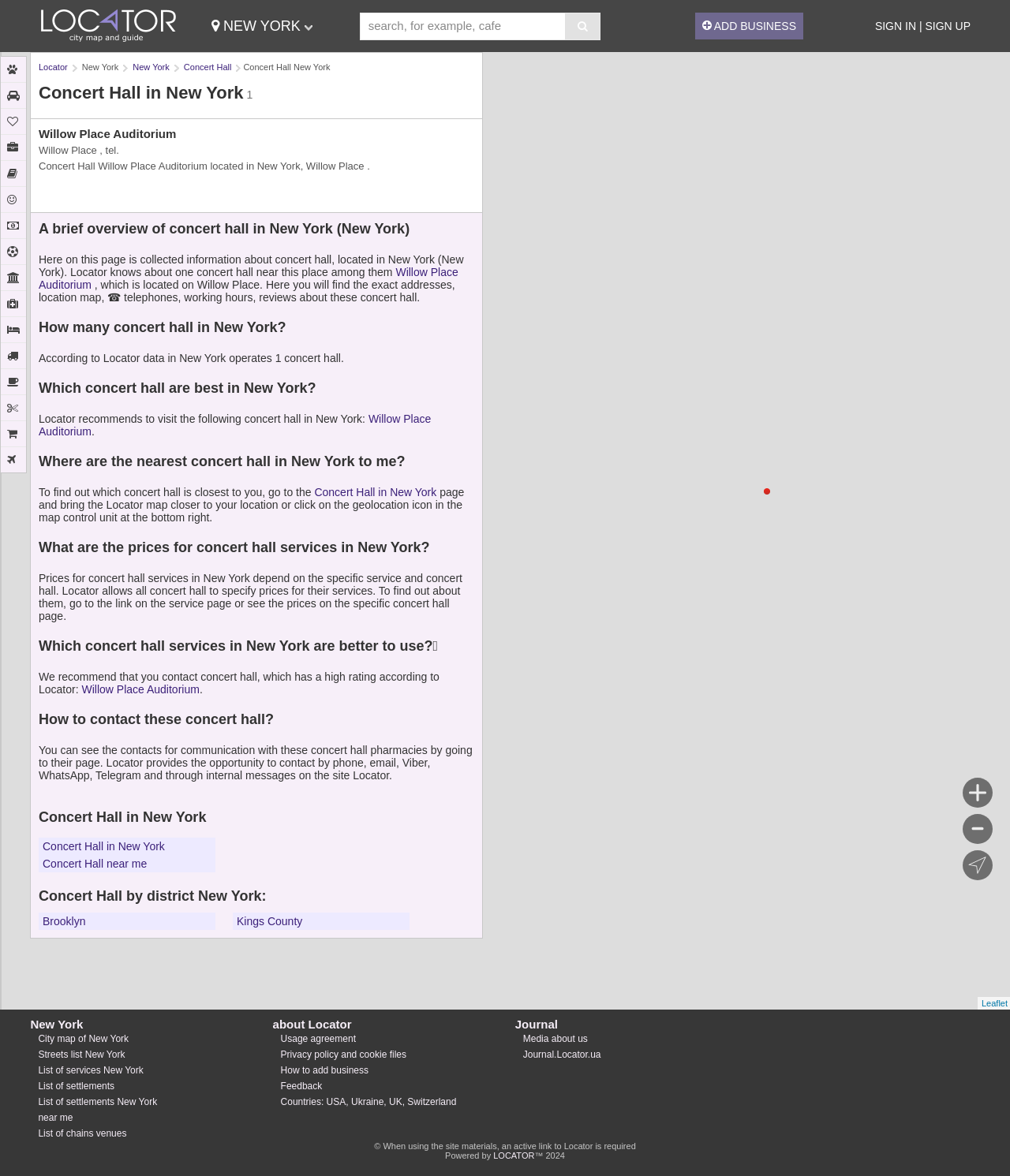Determine the bounding box coordinates of the clickable region to execute the instruction: "View the map of concert halls in New York". The coordinates should be four float numbers between 0 and 1, denoted as [left, top, right, bottom].

[0.972, 0.849, 0.998, 0.857]